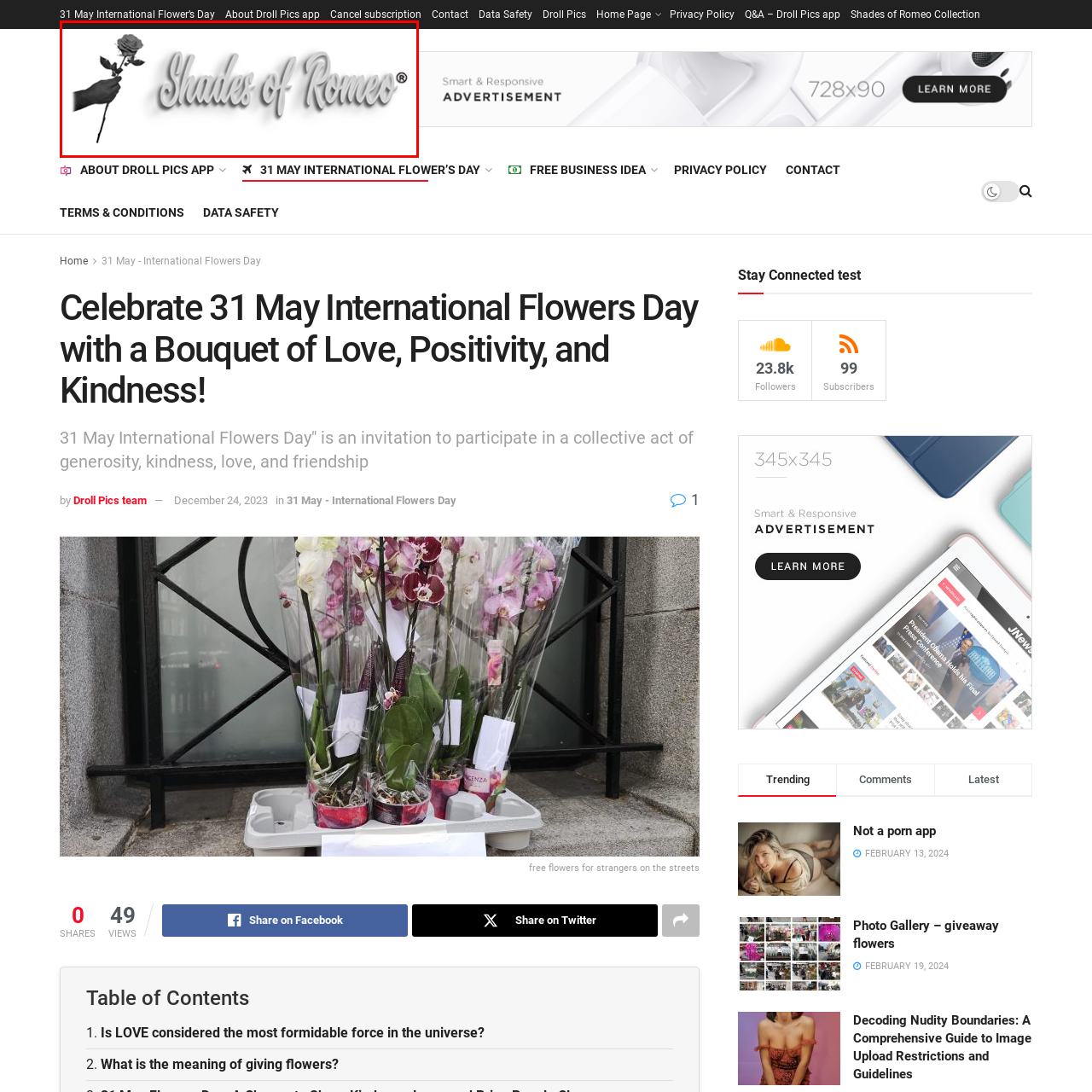Examine the content inside the red bounding box and offer a comprehensive answer to the following question using the details from the image: What is the style of the typography of 'Shades of Romeo'?

The flowing, script-like typography of 'Shades of Romeo' conveys a sense of poetic beauty, adding to the overall romantic and affectionate theme of the image.